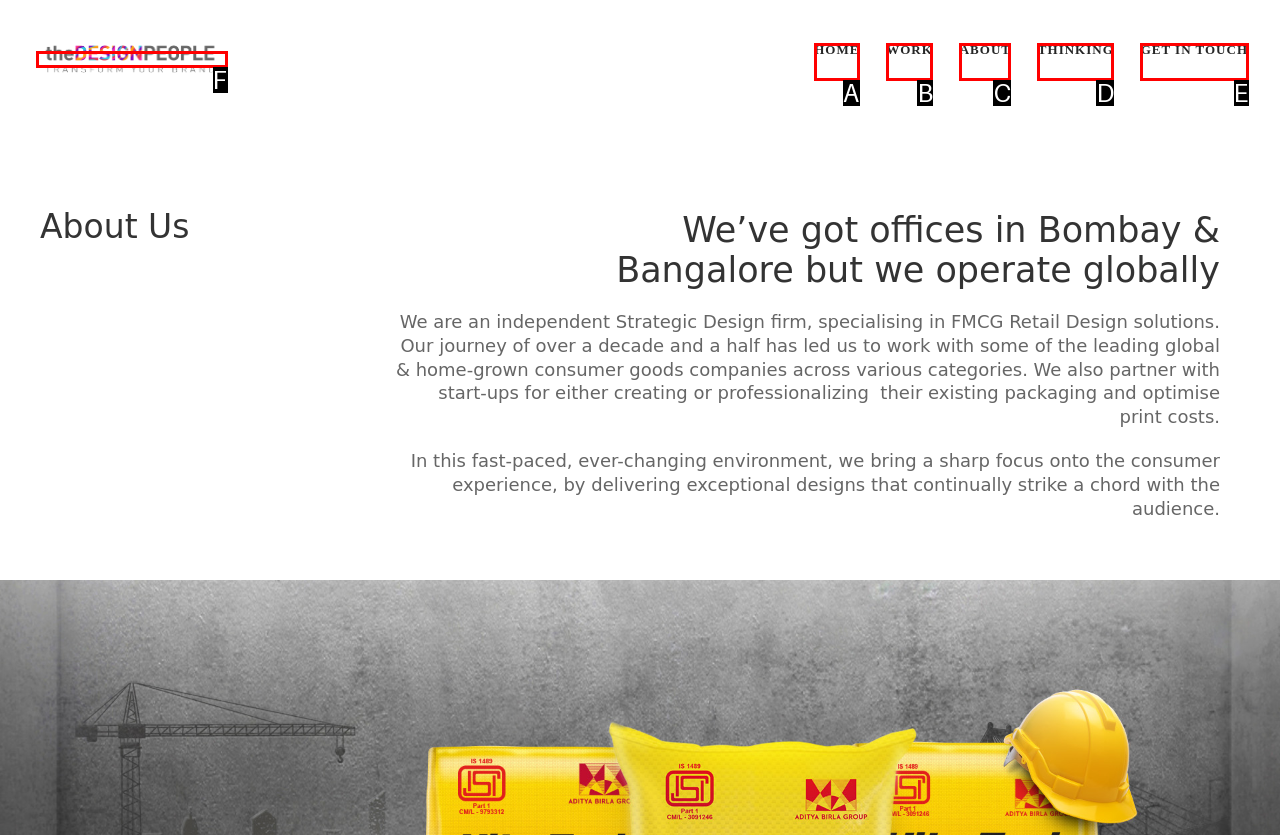Pick the option that corresponds to: WORK
Provide the letter of the correct choice.

B